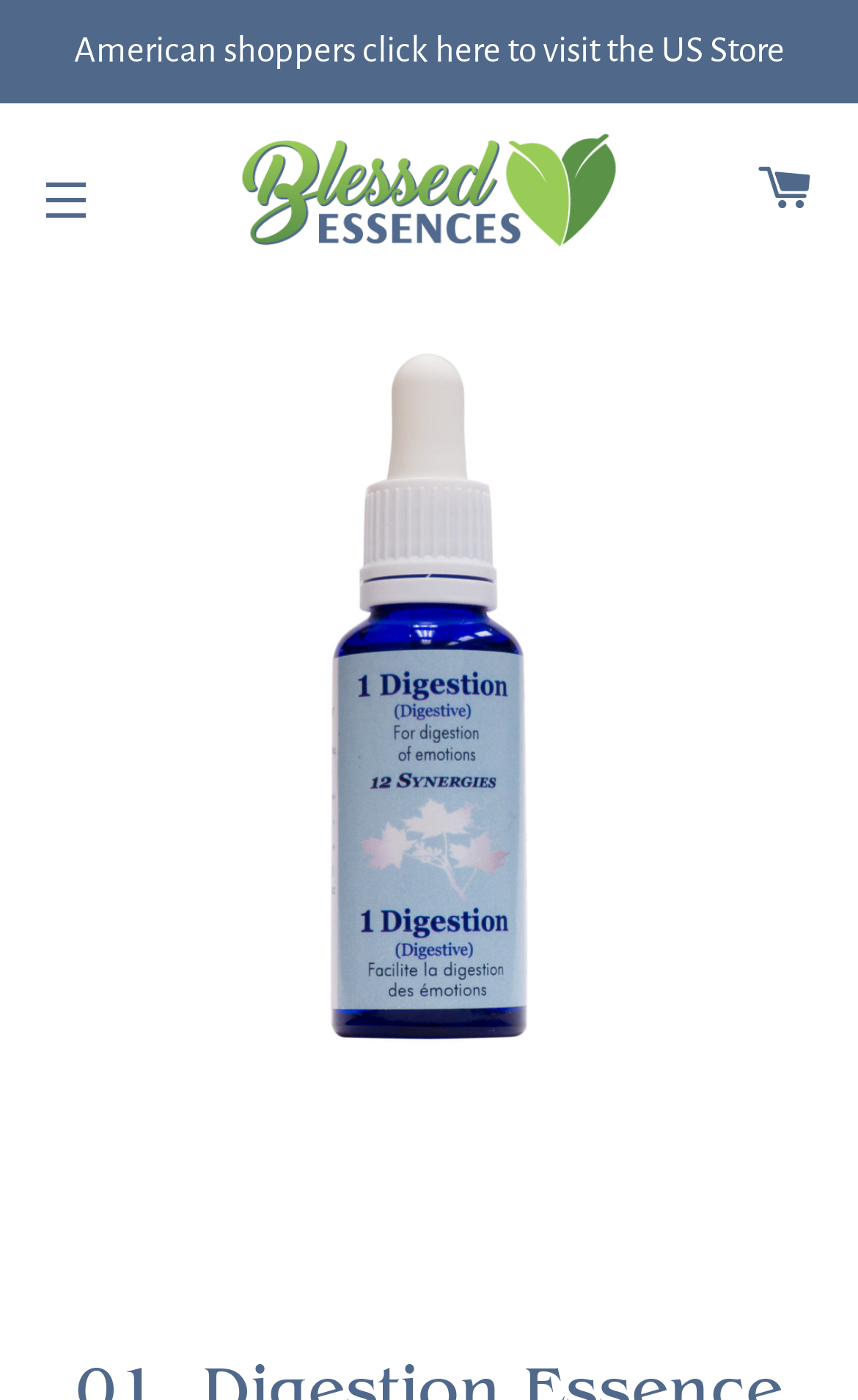Please identify and generate the text content of the webpage's main heading.

01. Digestion Essence for Digestive System Wellness